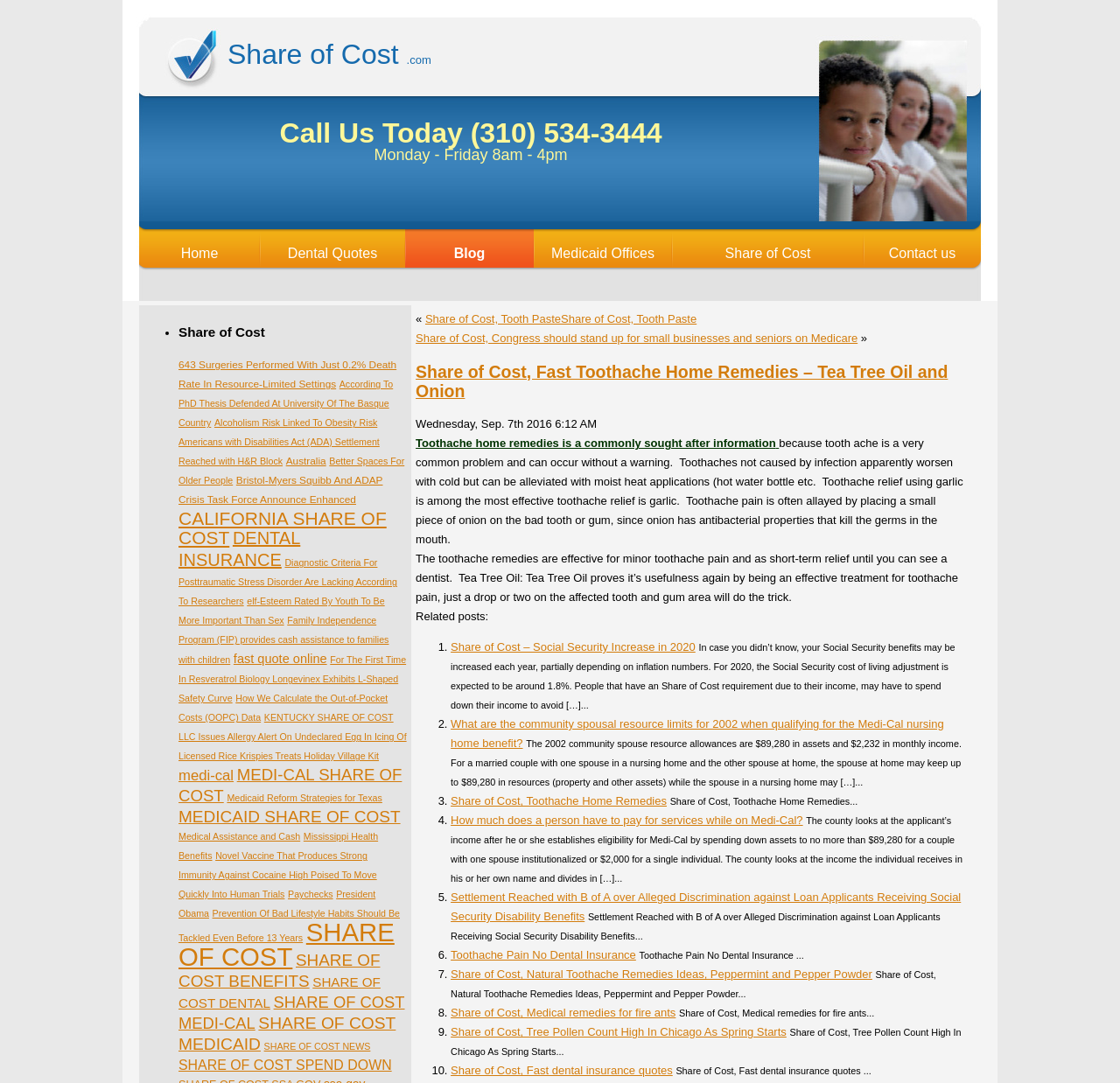How many items are related to 'Share of Cost'?
Give a detailed explanation using the information visible in the image.

The number of items related to 'Share of Cost' can be found by looking at the link with the text 'SHARE OF COST (1,520 items)'.